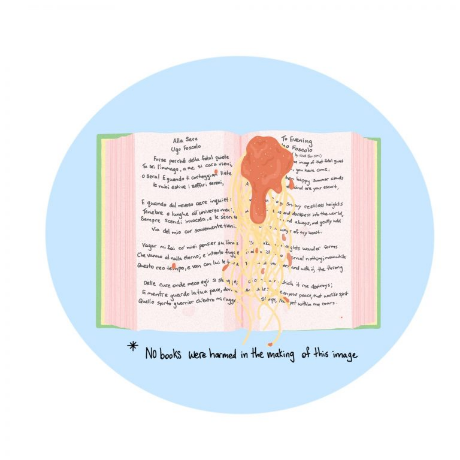Describe all the elements in the image with great detail.

The image depicts a whimsical illustrated scene of an open book with a whimsical design. The pages are pink, and handwritten text fills the pages, which include instructions or a recipe. A playful illustration of spaghetti is seen spilling out from the center, topped with a generous serving of Bolognese sauce that drips down. Below this entertaining visual, a playful disclaimer reads, "* No books were harmed in the making of this image." The background is a soft blue circle, enhancing the lighthearted and humorous tone of the artwork, which connects culinary delight with reading in a fun, artistic manner. This image creatively embodies the theme of combining literature and food, specifically referencing a blog titled "A WEEK UNDER THE BOLOGNESE SUN" by Madeleine Leisk.